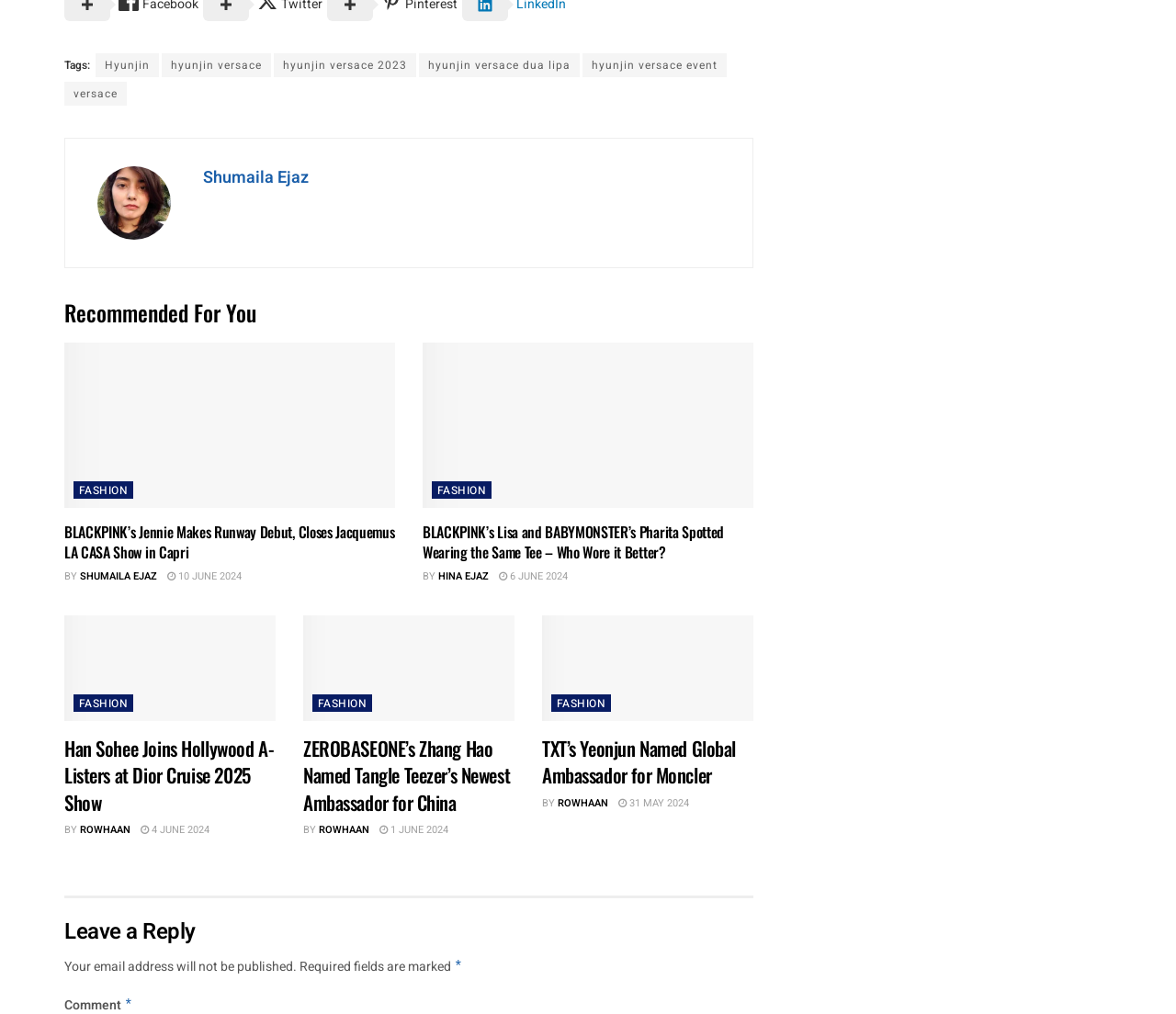What is the date of the article 'BLACKPINK’s Lisa and BABYMONSTER’s Pharita Spotted Wearing the Same Tee – Who Wore it Better?'?
Provide a detailed answer to the question using information from the image.

I determined the date by looking at the link ' 6 JUNE 2024' located below the article title, which indicates that the article was published on 6 JUNE 2024.